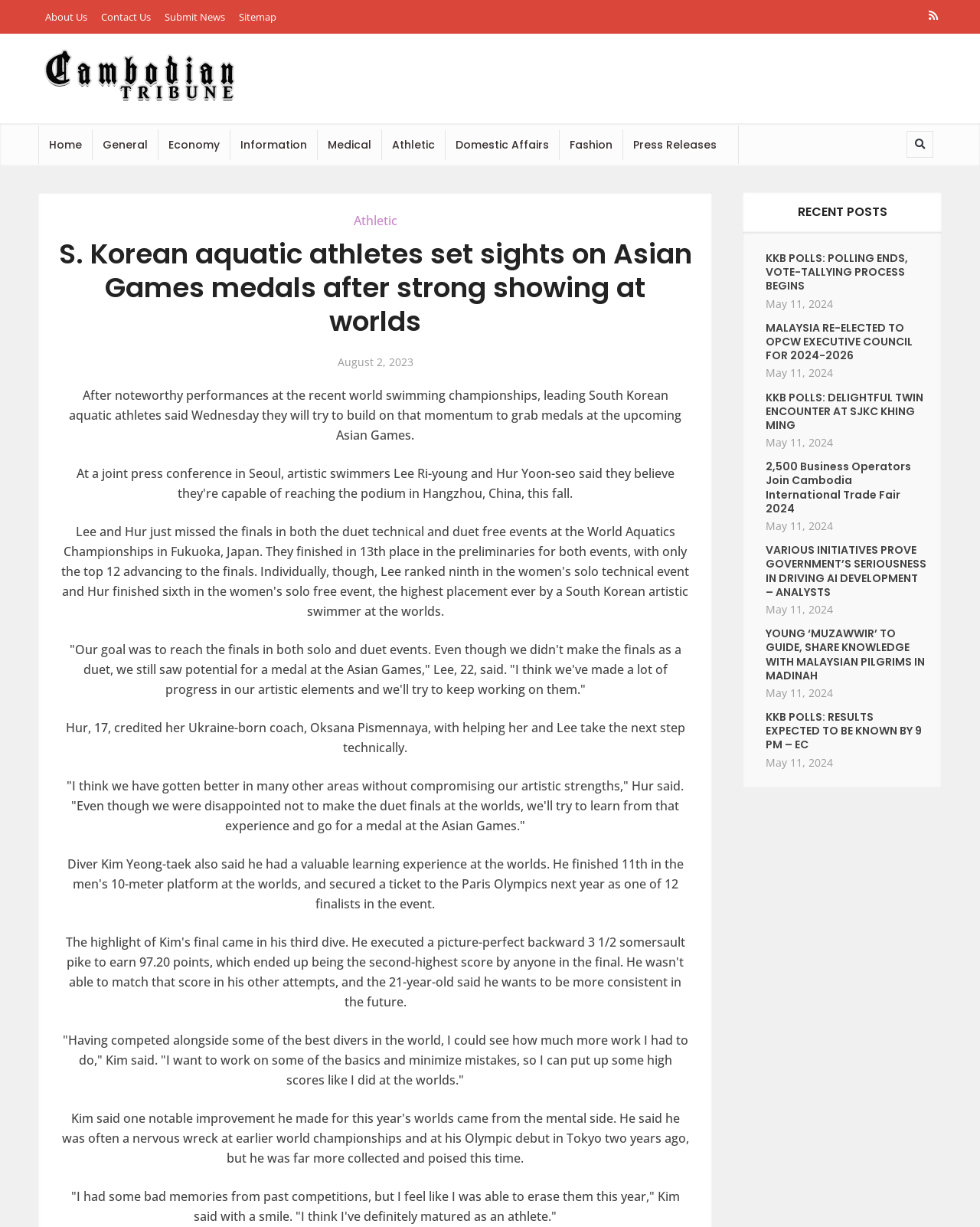Identify the bounding box coordinates of the clickable region necessary to fulfill the following instruction: "Click on the 'Home' link". The bounding box coordinates should be four float numbers between 0 and 1, i.e., [left, top, right, bottom].

[0.04, 0.102, 0.094, 0.133]